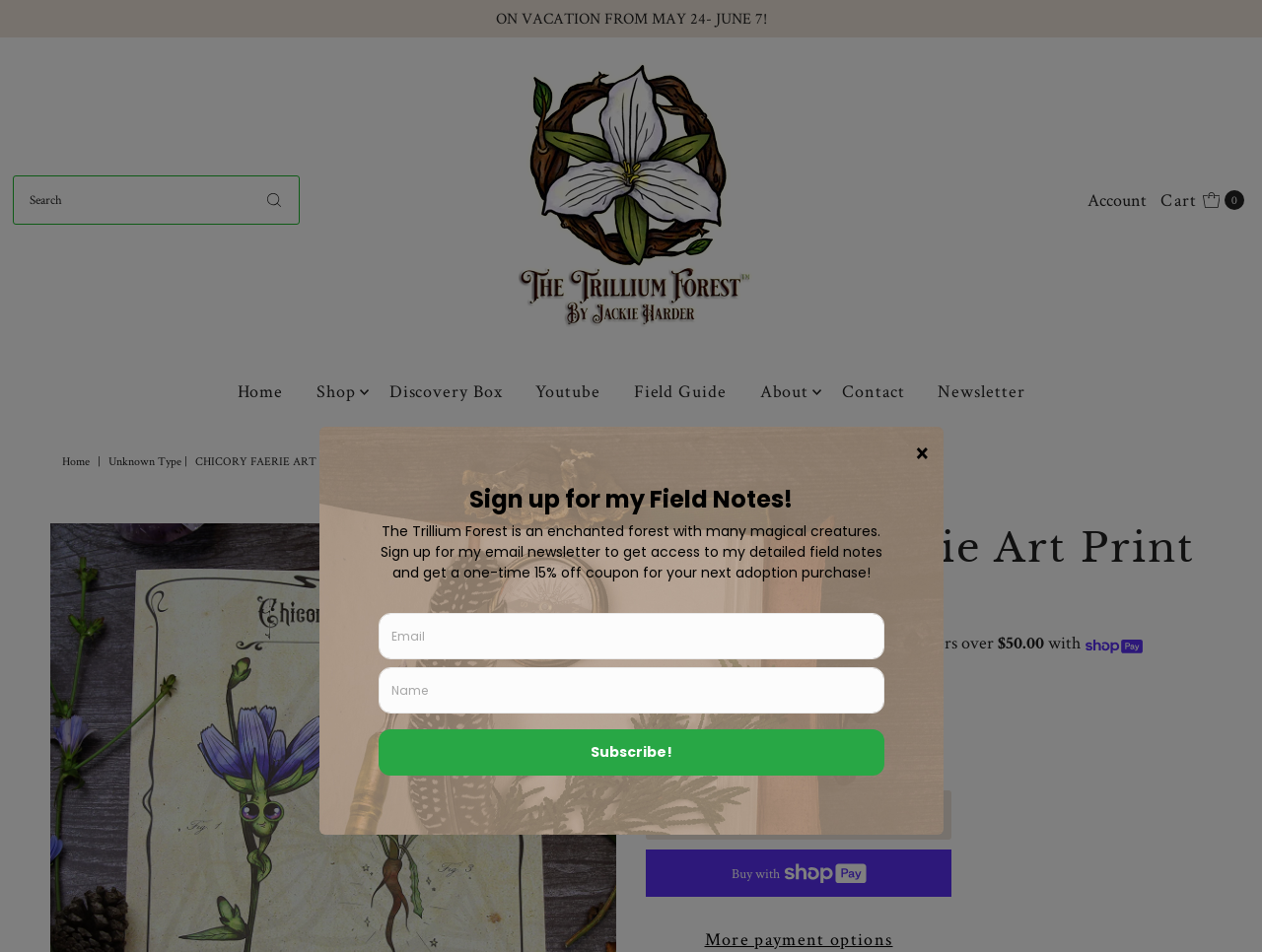Please provide a comprehensive answer to the question based on the screenshot: What is the size of the art print?

The size of the art print can be found in the label text element with the text '8" x 10"' which is located below the product description.